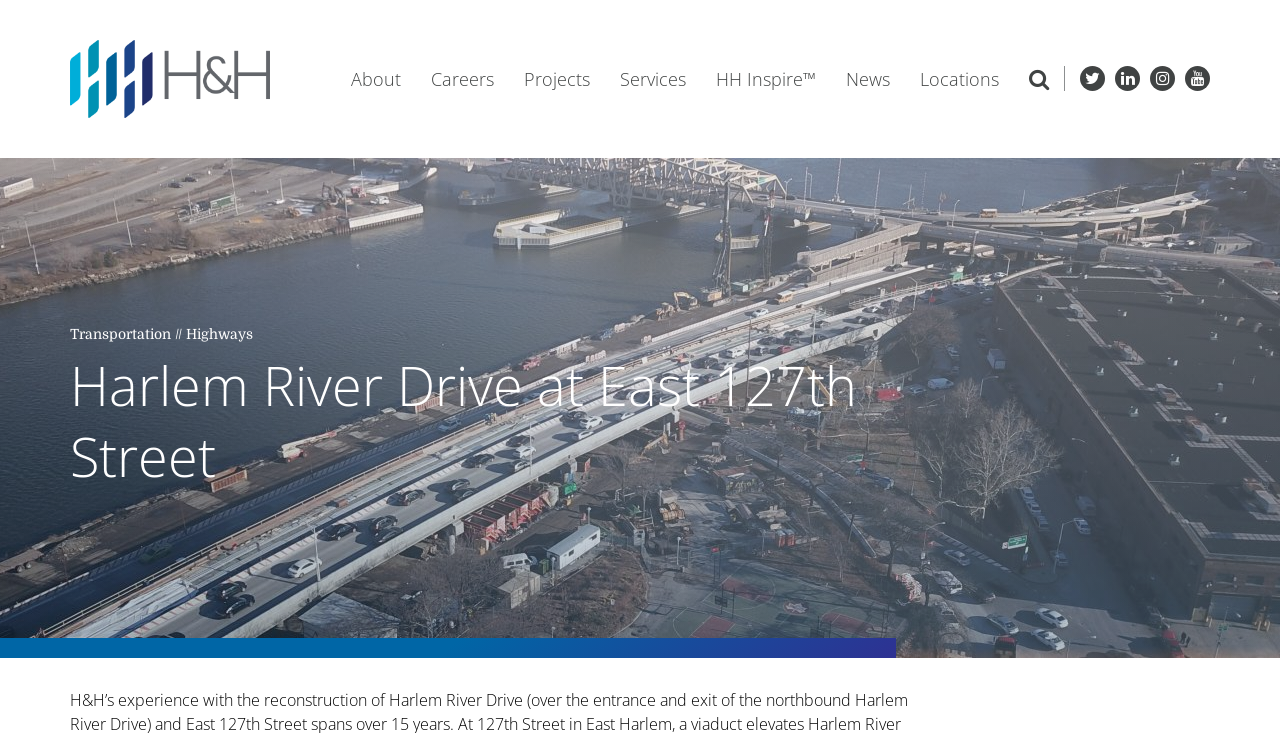Explain the webpage in detail, including its primary components.

The webpage is about Harlem River Drive at East 127th Street, with a focus on H&H's experience in the reconstruction of this area. At the top left corner, there is a logo of H&H, which is an image with a link to the company's homepage. 

Below the logo, there is a navigation menu with links to various sections of the website, including About, Careers, Projects, Services, HH Inspire, News, and Locations. These links are aligned horizontally and take up most of the top section of the page.

To the right of the navigation menu, there are social media links, including Twitter, LinkedIn, Instagram, and YouTube. These links are represented by icons and are aligned horizontally.

Further down the page, there are two headings. The first heading, "Transportation // Highways", is a higher-level category, and the second heading, "Harlem River Drive at East 127th Street", is a more specific title related to the project. 

At the top right corner, there is a search bar with a close button, represented by an "✕" symbol. The search bar has a placeholder text that says "Type your search term and press 'enter'".